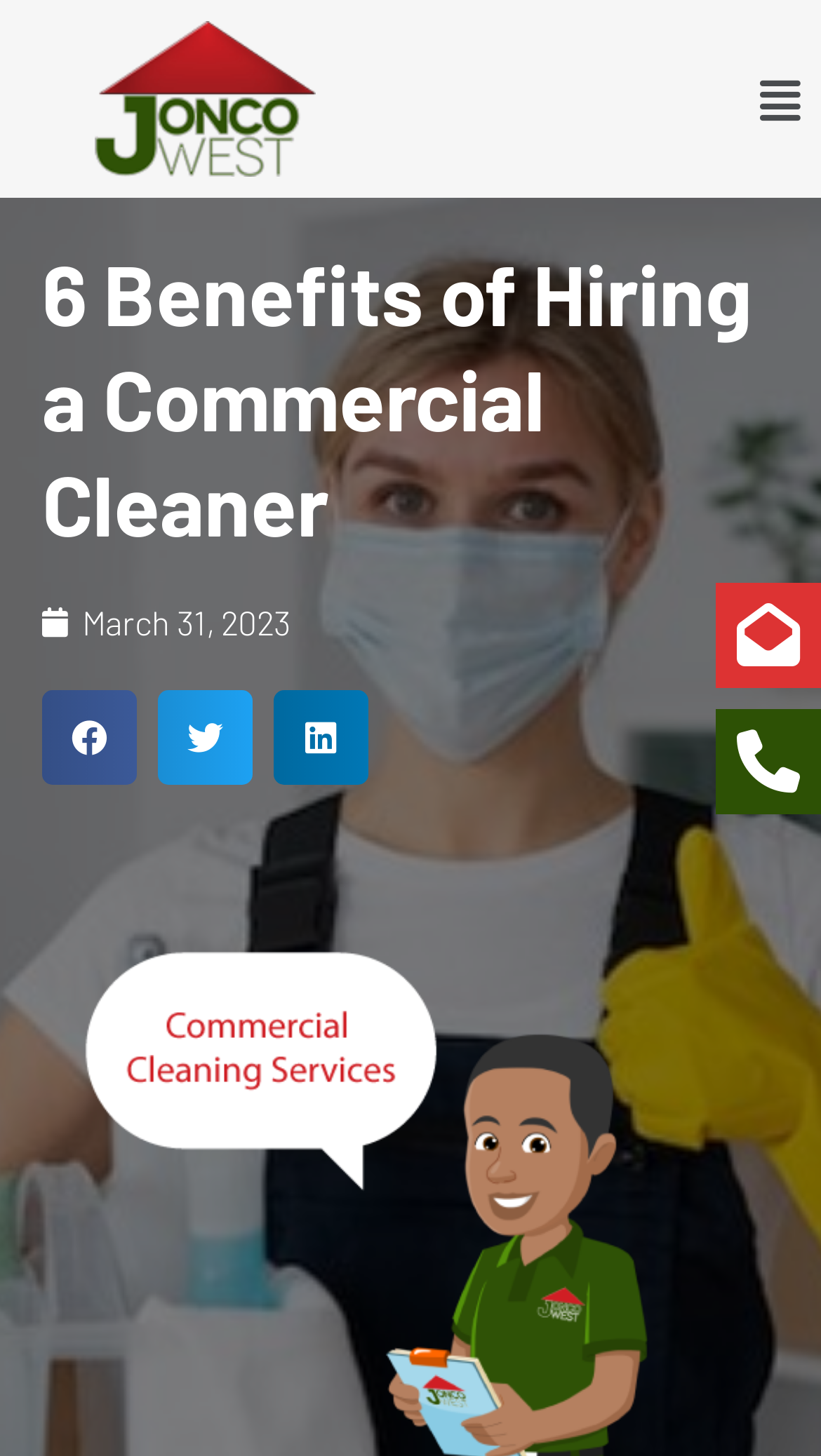Create a full and detailed caption for the entire webpage.

The webpage is about the benefits of hiring a commercial cleaner for a facility's cleaning needs. At the top left corner, there is a logo image with a link labeled "default-logo". To the right of the logo, there is a main menu button with an icon. Below the logo, there is a heading that reads "6 Benefits of Hiring a Commercial Cleaner". 

Under the heading, there is a link indicating the date "March 31, 2023". Below the date, there are three social media sharing buttons, aligned horizontally, allowing users to share the content on Facebook, Twitter, and LinkedIn, respectively.